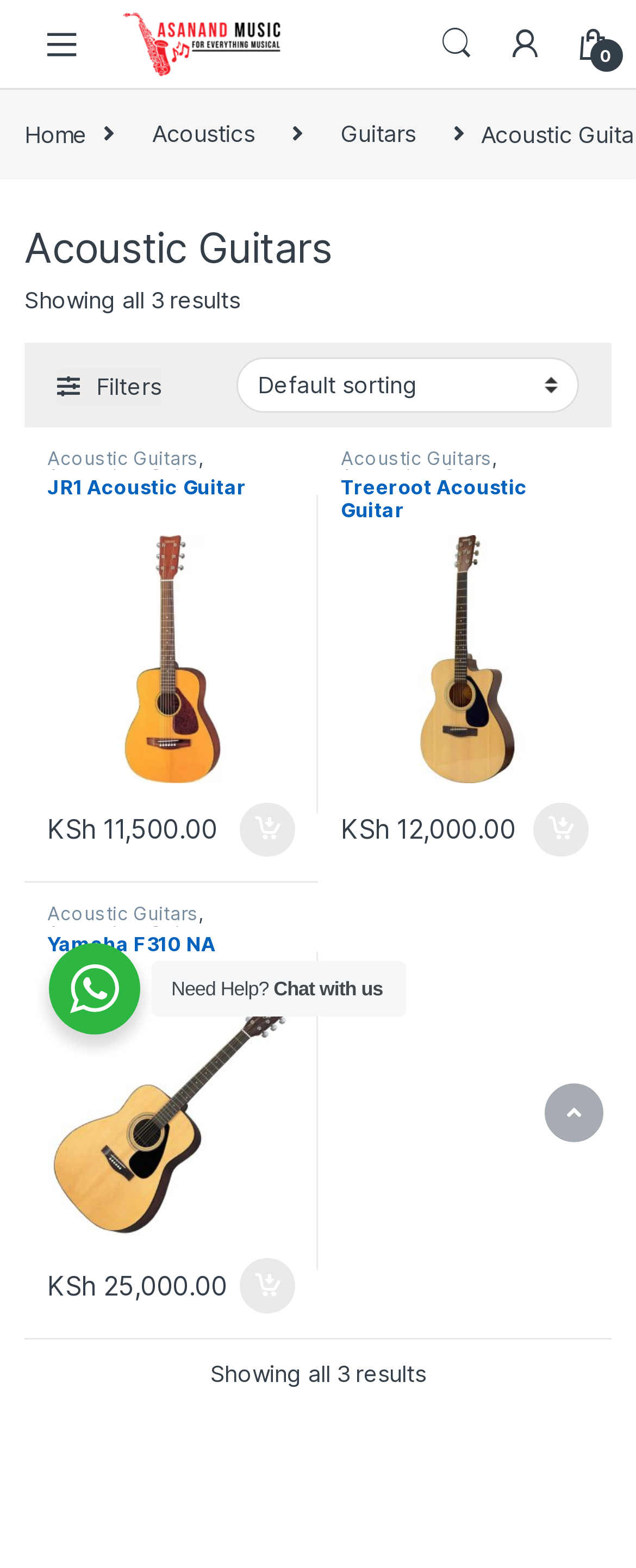Bounding box coordinates must be specified in the format (top-left x, top-left y, bottom-right x, bottom-right y). All values should be floating point numbers between 0 and 1. What are the bounding box coordinates of the UI element described as: Acoustic Guitars

[0.074, 0.285, 0.312, 0.299]